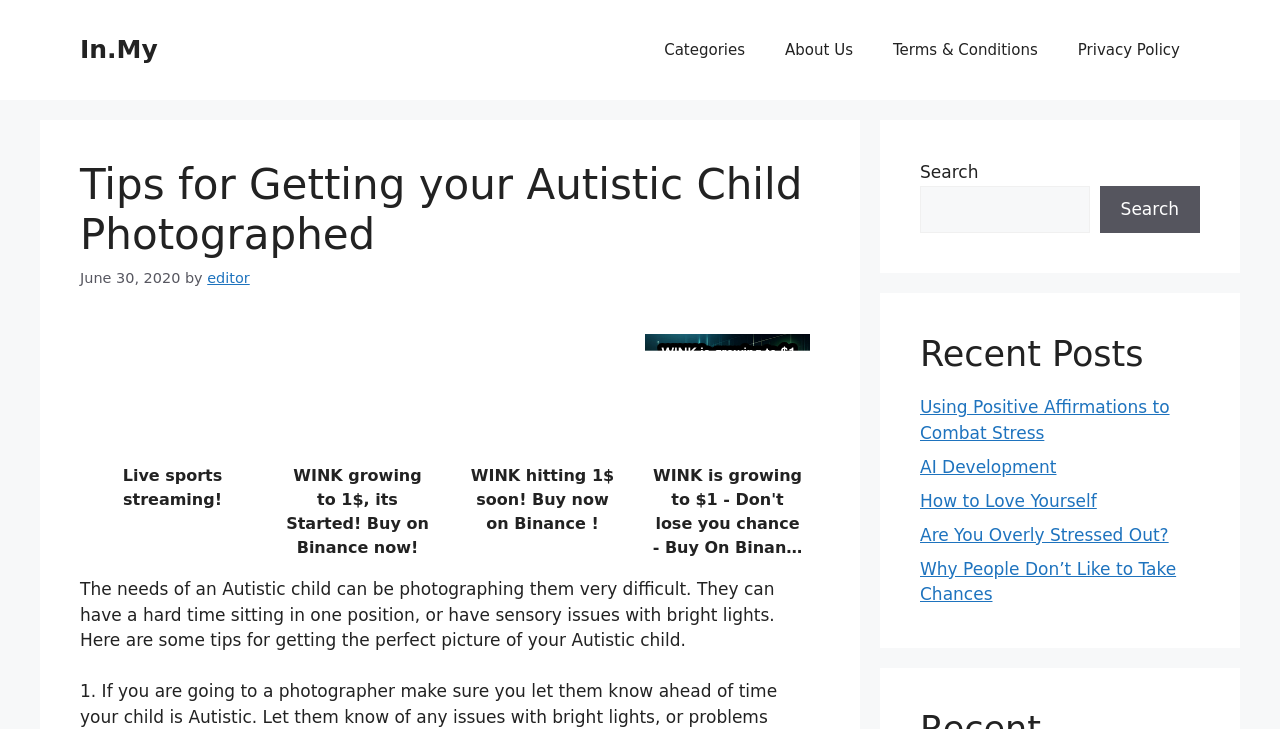What is the topic of the main article?
Provide a detailed and extensive answer to the question.

The main article is about providing tips for getting the perfect picture of an Autistic child, which can be challenging due to their unique needs and behaviors.